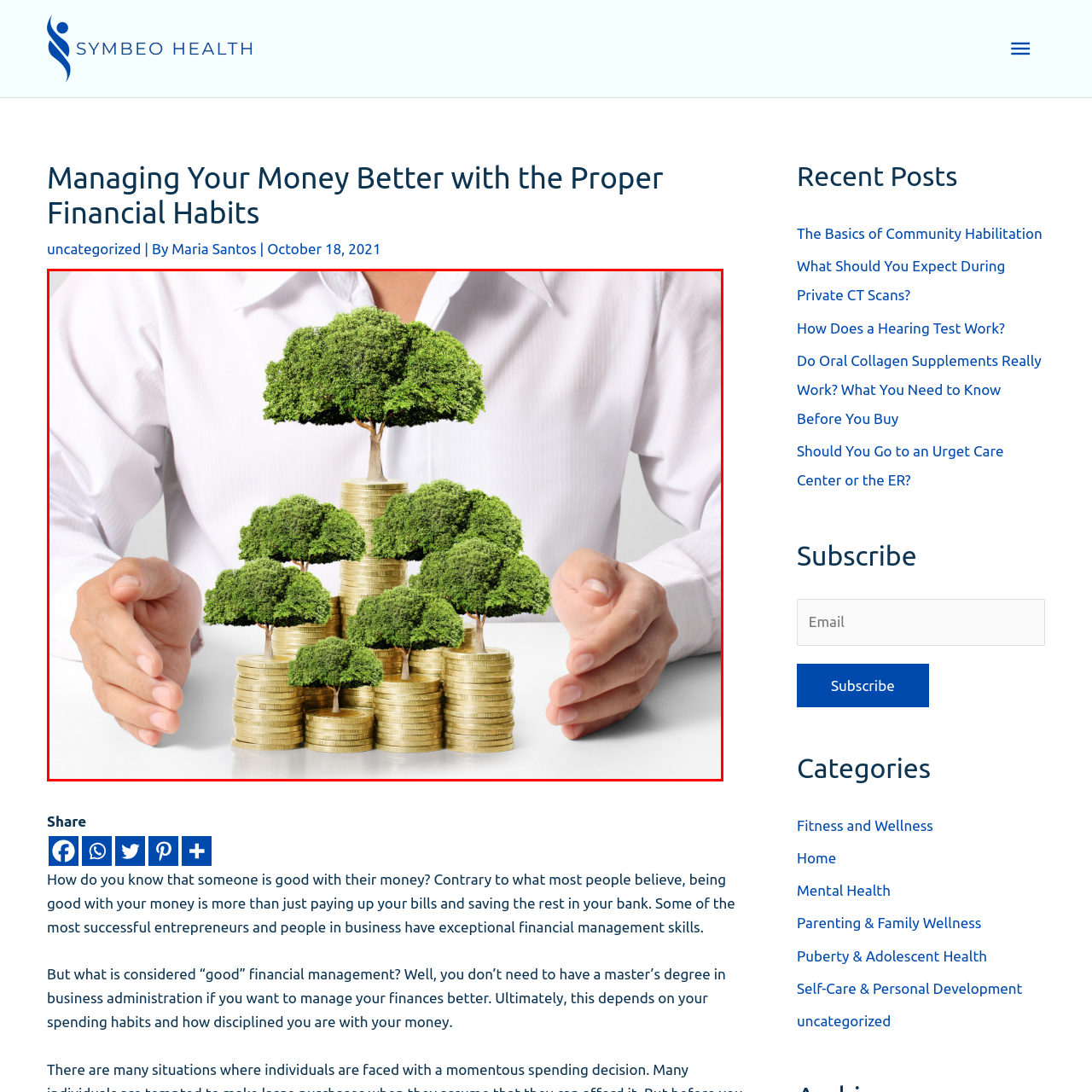Study the image enclosed in red and provide a single-word or short-phrase answer: What is the arrangement being embraced by?

A pair of hands